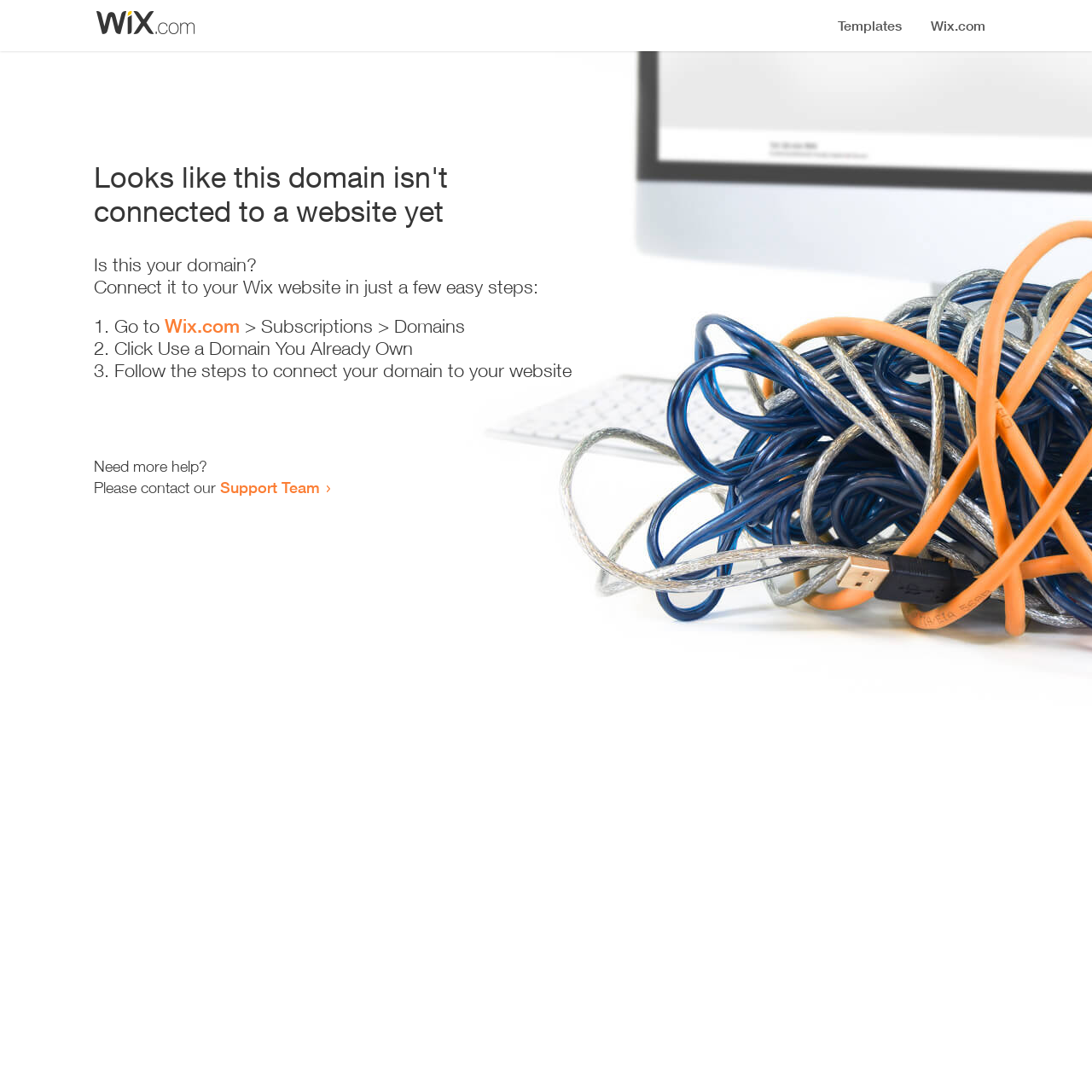What is the error message on this webpage?
Please use the image to provide an in-depth answer to the question.

I inferred this answer by looking at the heading element on the webpage, which has a bounding box coordinate of [0.086, 0.146, 0.555, 0.209] and contains the text 'Looks like this domain isn't connected to a website yet'.